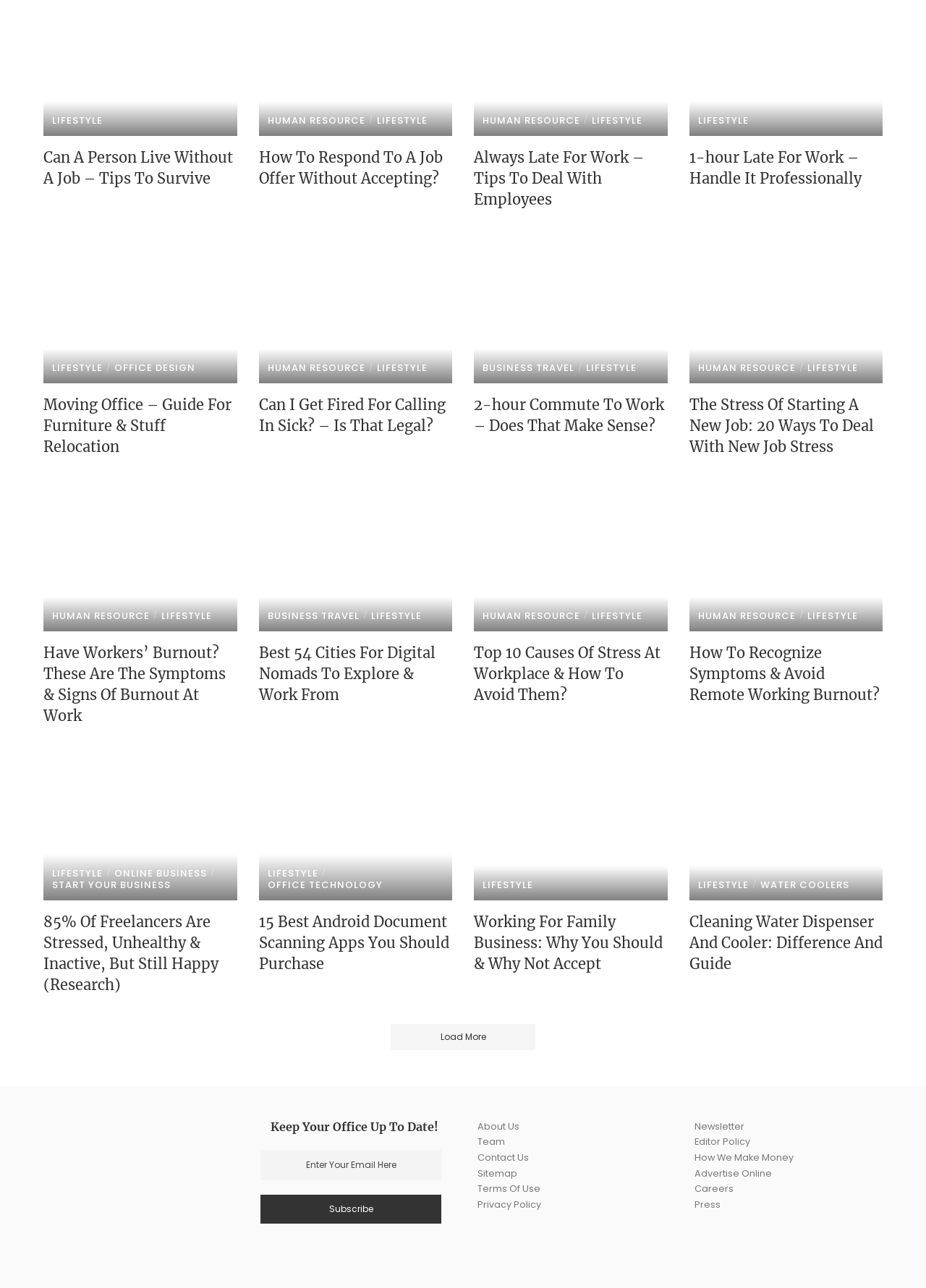How many links are there in the webpage?
Based on the visual, give a brief answer using one word or a short phrase.

More than 20